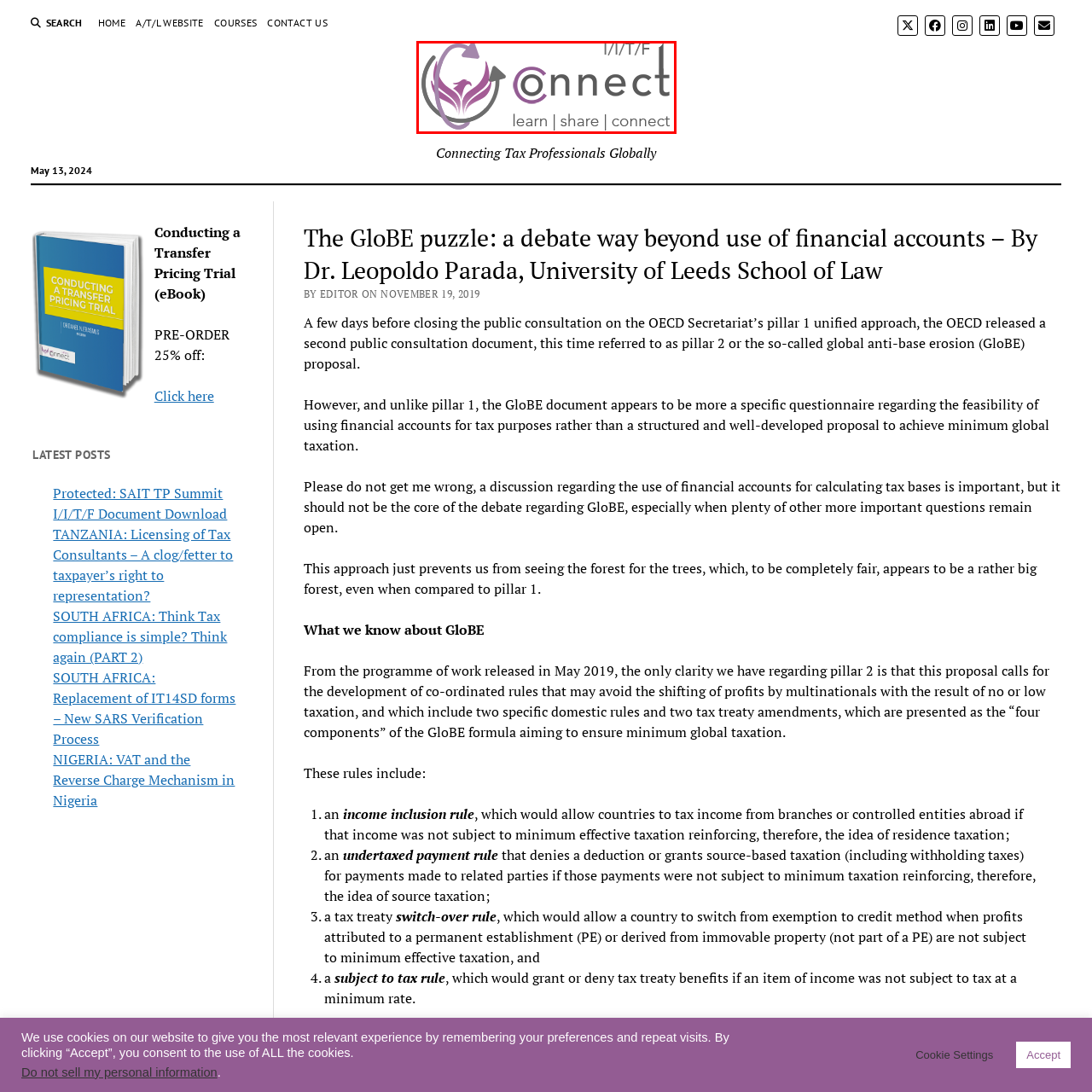Examine the area within the red bounding box and answer the following question using a single word or phrase:
What are the two colors flanking the circular design?

purple and gray